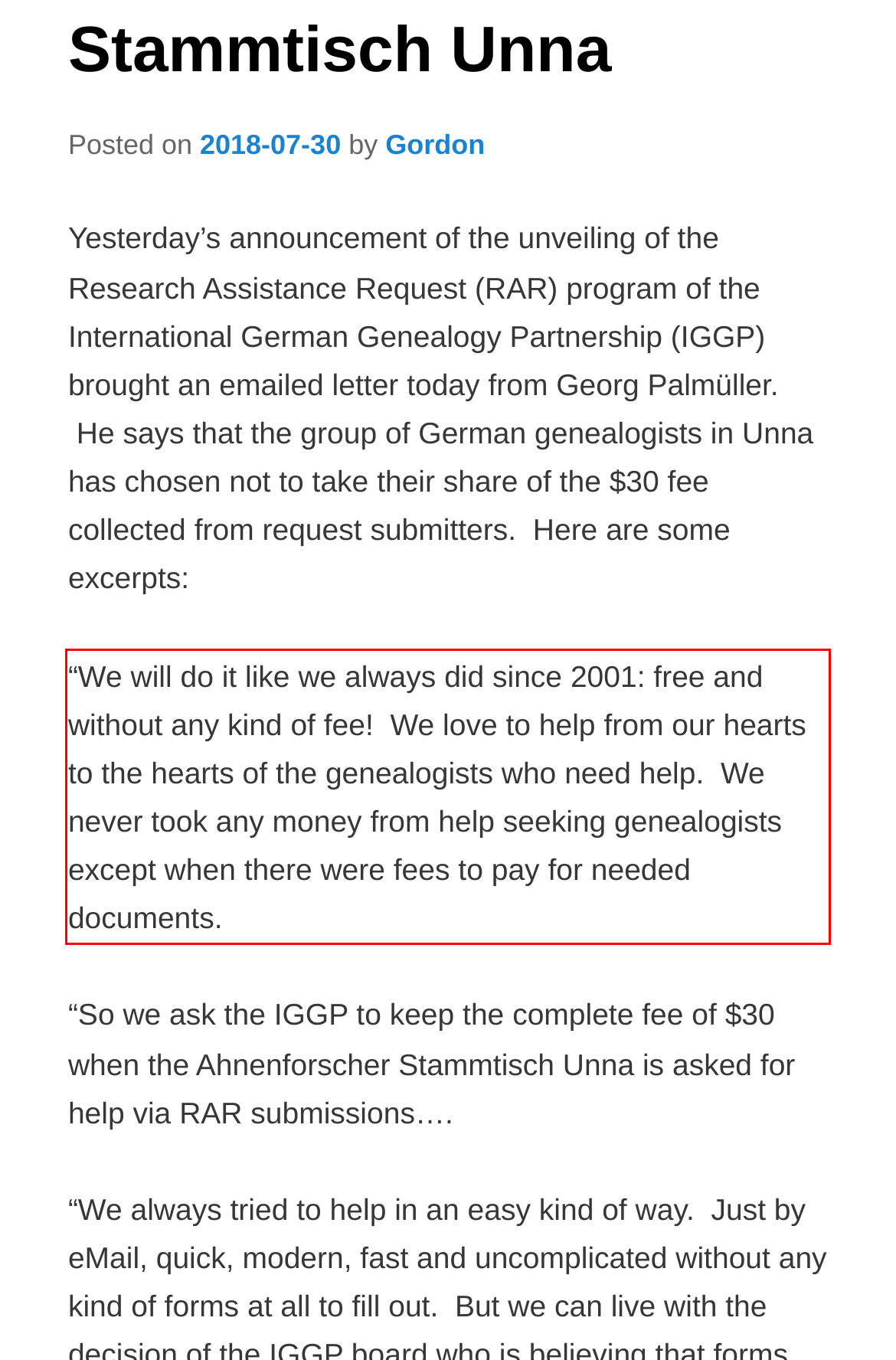The screenshot provided shows a webpage with a red bounding box. Apply OCR to the text within this red bounding box and provide the extracted content.

“We will do it like we always did since 2001: free and without any kind of fee! We love to help from our hearts to the hearts of the genealogists who need help. We never took any money from help seeking genealogists except when there were fees to pay for needed documents.